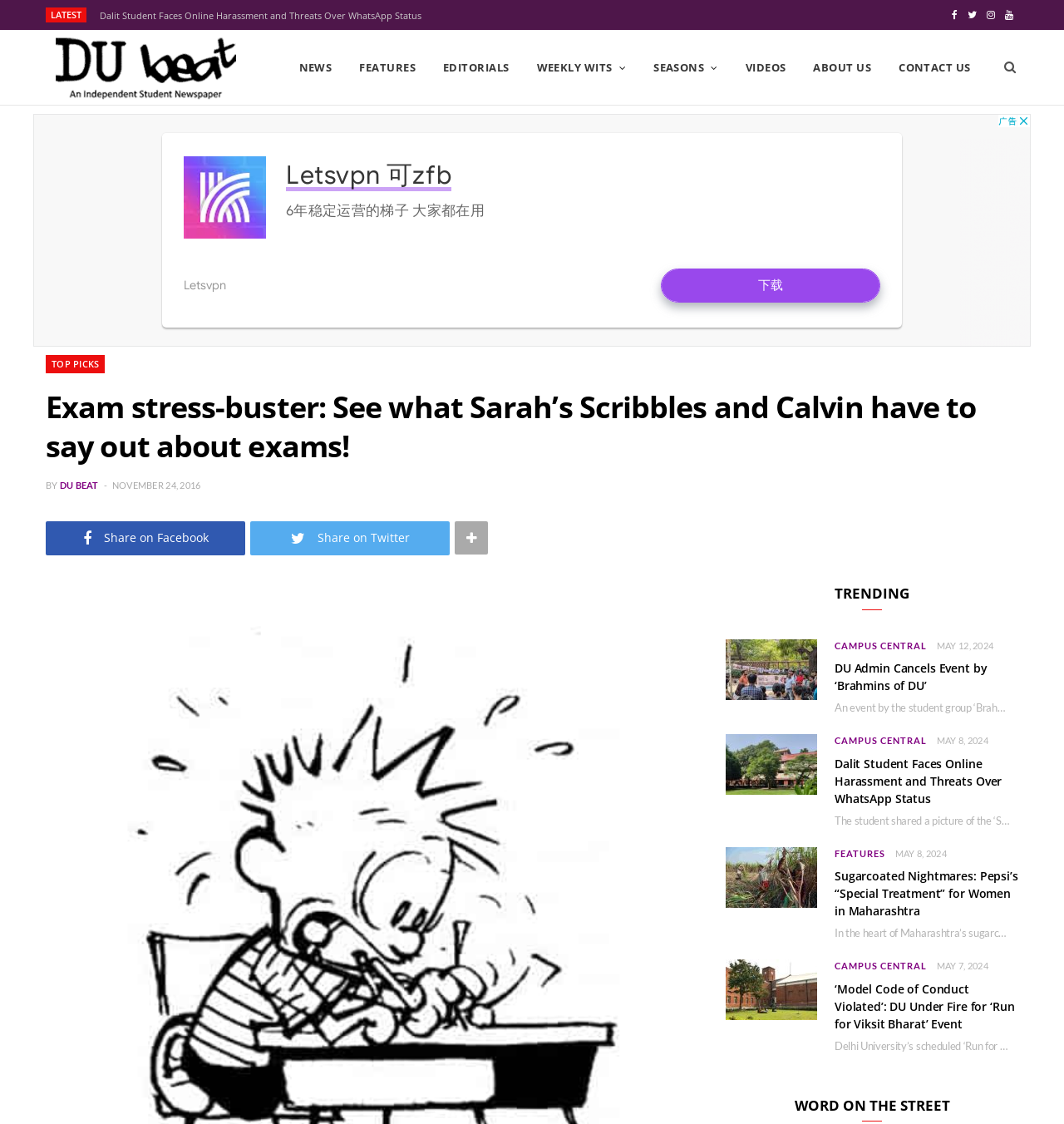How many trending articles are there?
Please answer the question with as much detail as possible using the screenshot.

The answer can be found by counting the number of articles under the 'TRENDING' heading, which are 5.